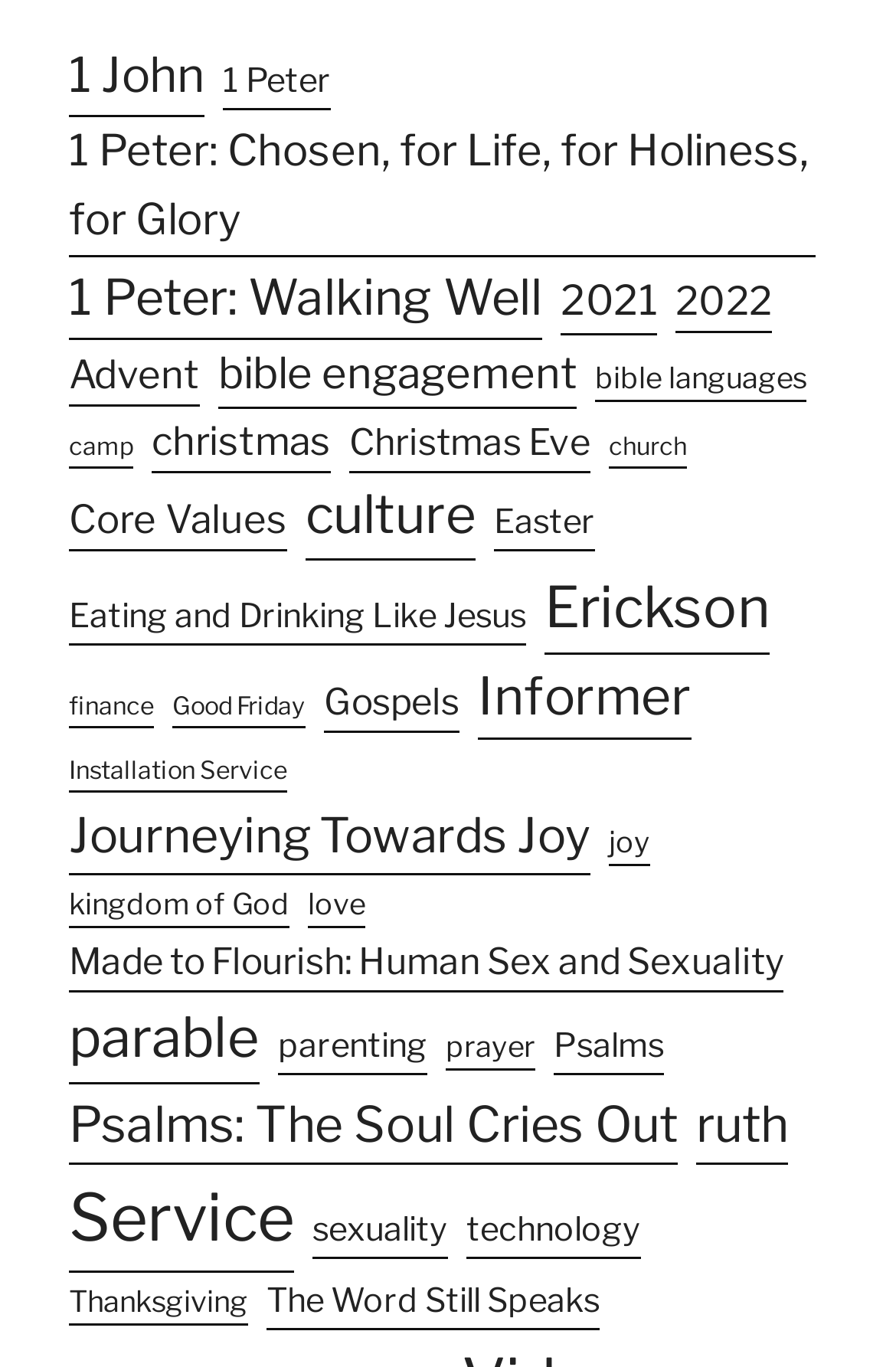Identify the bounding box for the given UI element using the description provided. Coordinates should be in the format (top-left x, top-left y, bottom-right x, bottom-right y) and must be between 0 and 1. Here is the description: parable

[0.077, 0.727, 0.29, 0.793]